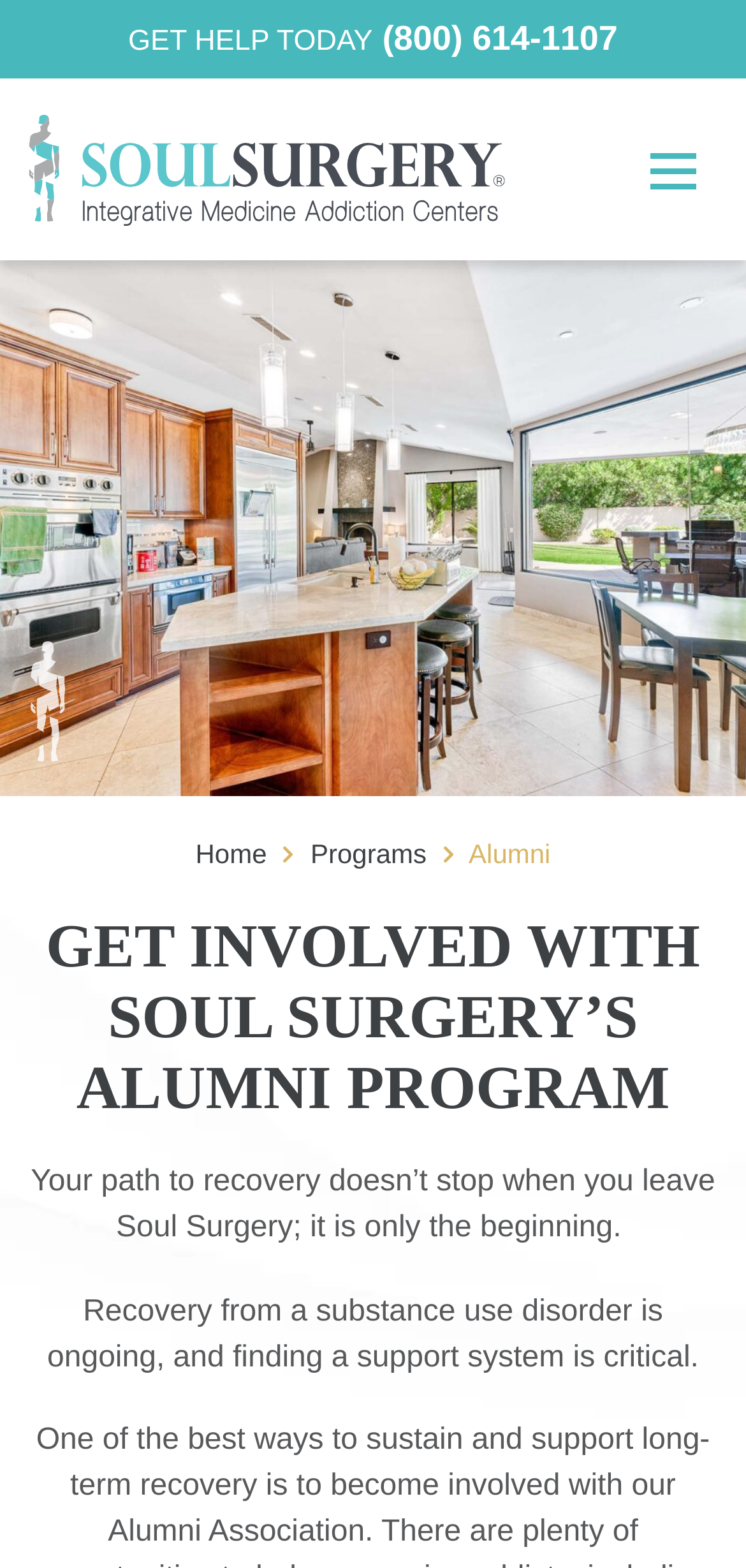Provide the bounding box coordinates for the area that should be clicked to complete the instruction: "Click on the 'GET HELP TODAY' link".

[0.172, 0.004, 0.828, 0.046]